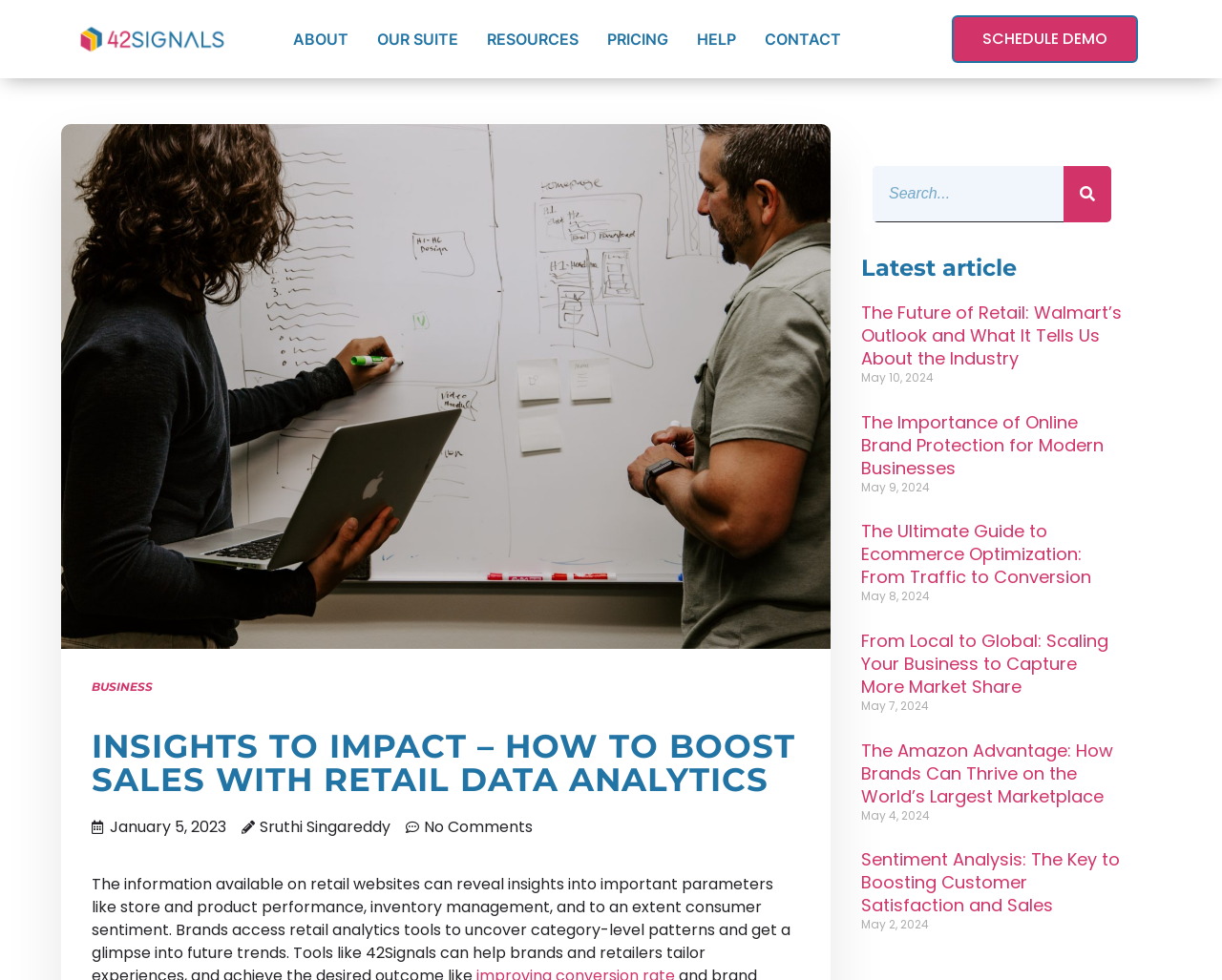Determine the bounding box coordinates for the clickable element required to fulfill the instruction: "go to home page". Provide the coordinates as four float numbers between 0 and 1, i.e., [left, top, right, bottom].

None